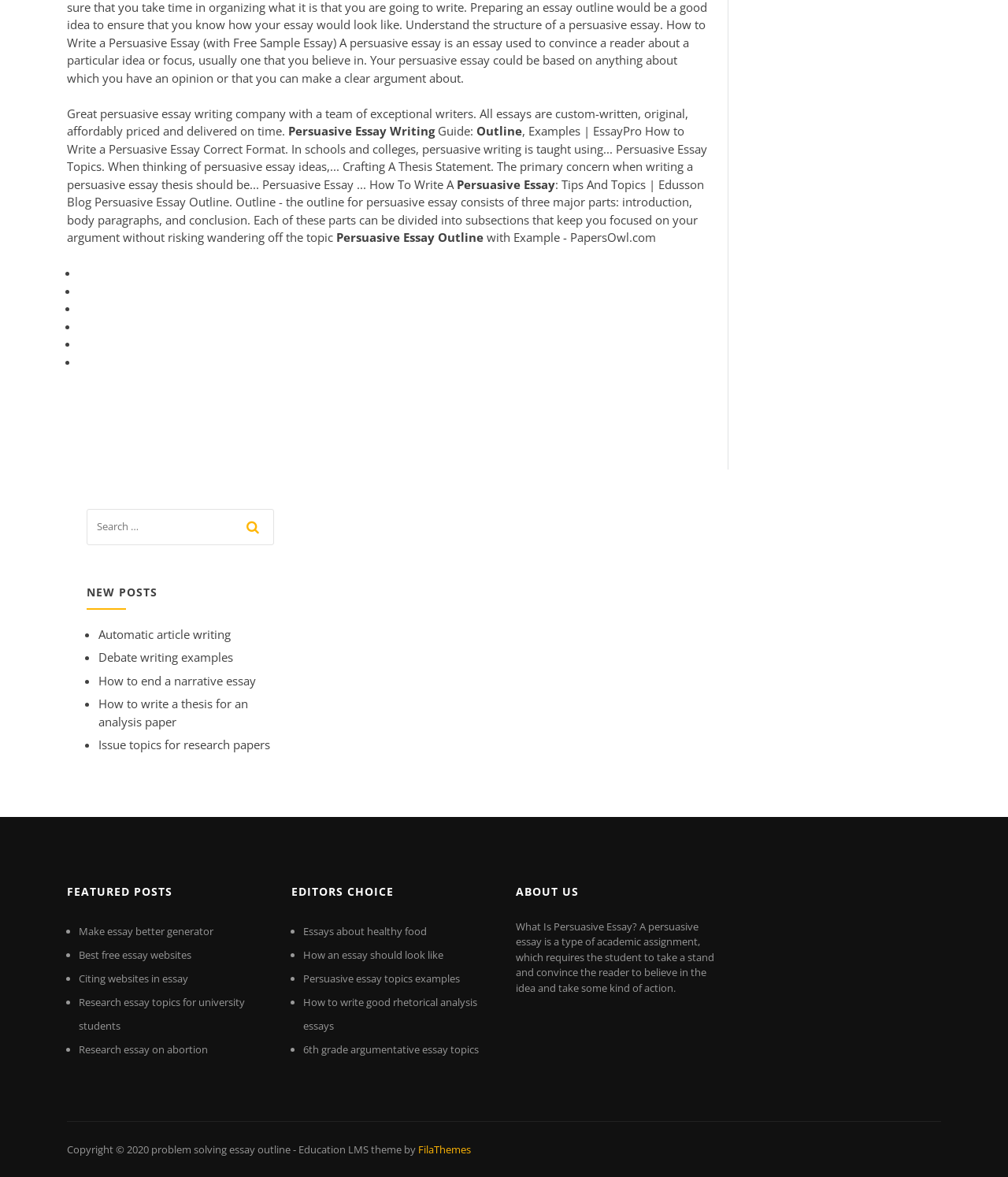What is the copyright year of the website?
Could you give a comprehensive explanation in response to this question?

According to the webpage content, specifically the text 'Copyright © 2020', the copyright year of the website is 2020.